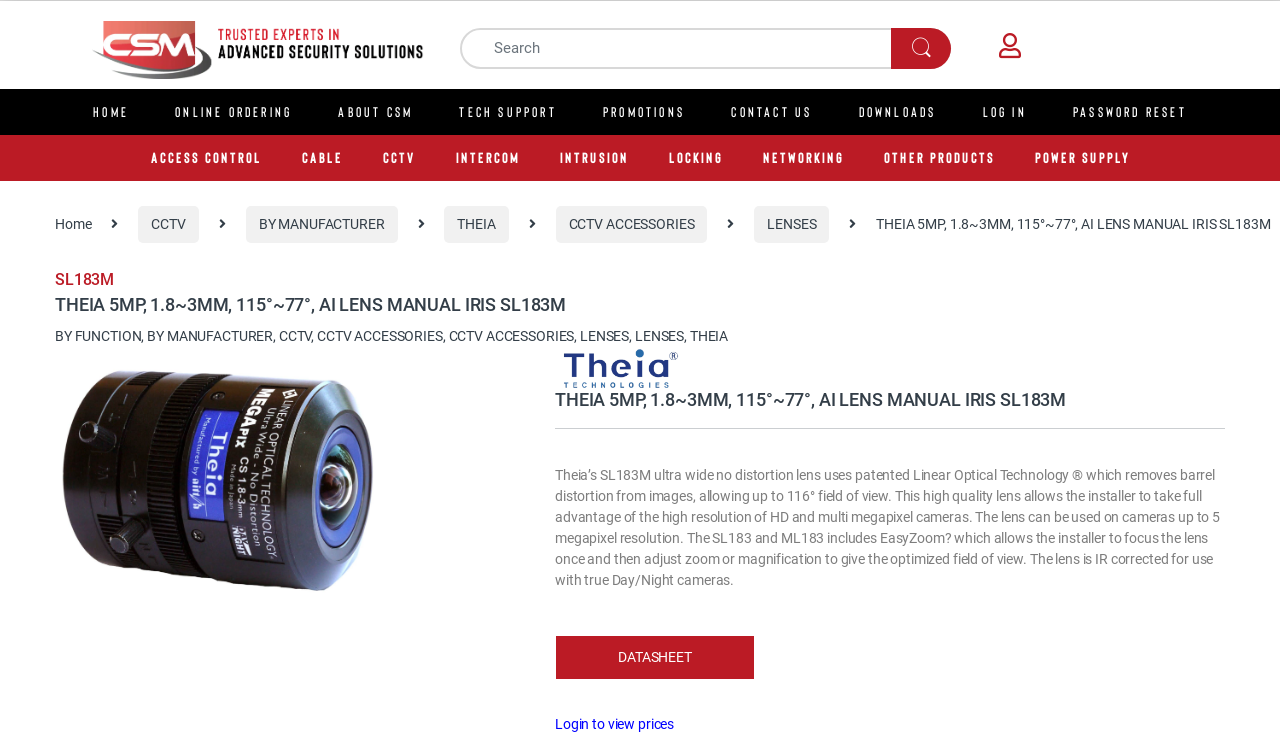What is the maximum resolution of cameras that the lens can be used with?
Please provide a full and detailed response to the question.

I found the maximum resolution by reading the product description, which says 'The lens can be used on cameras up to 5 megapixel resolution'.